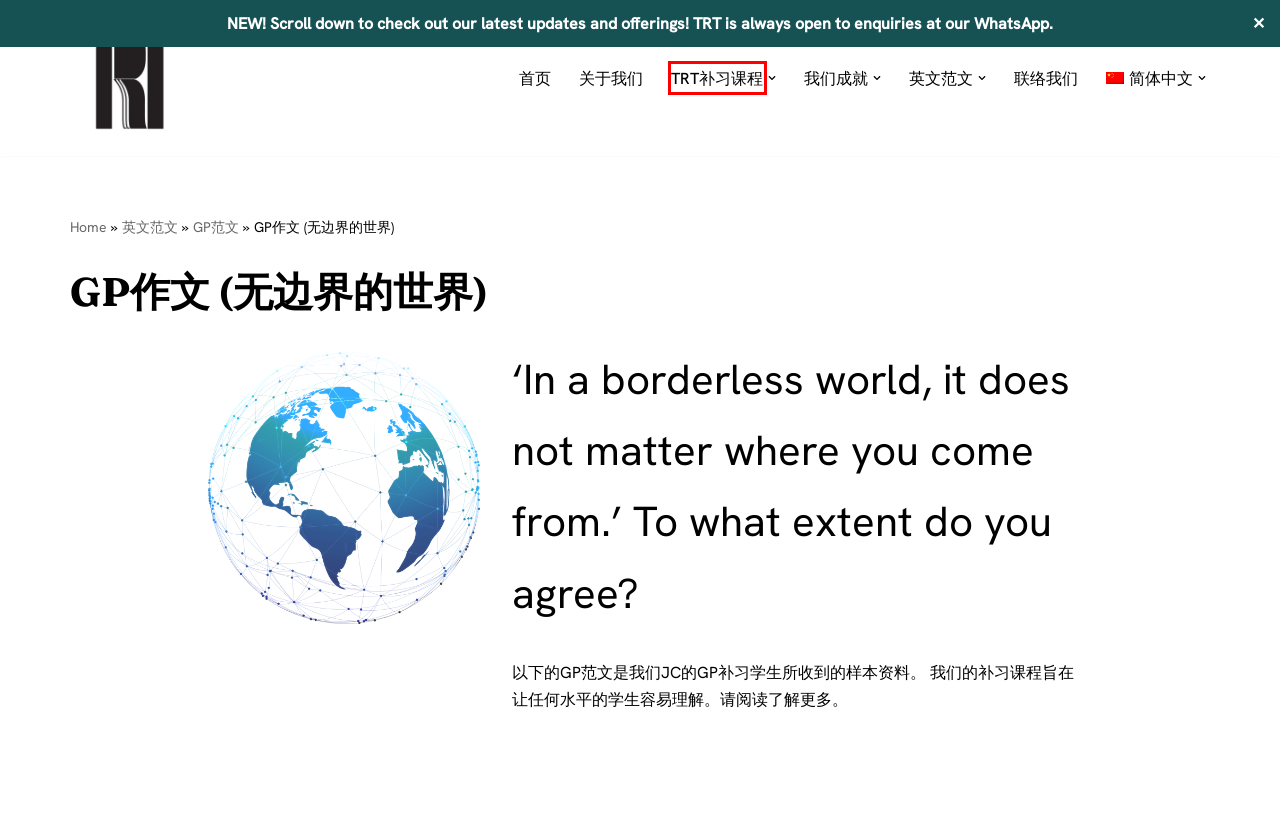You have a screenshot of a webpage with a red bounding box highlighting a UI element. Your task is to select the best webpage description that corresponds to the new webpage after clicking the element. Here are the descriptions:
A. GP Essay (Borderless World) - The Rationale Thinking Learning Centre
B. 我们成就 - The Rationale Thinking Learning Centre
C. GP范文 - The Rationale Thinking Learning Centre
D. 联络我们 - The Rationale Thinking Learning Centre
E. 作文写作 - The Rationale Thinking Learning Centre
F. GP与IP英文补习- The Rationale Thinking Learning Centre
G. GP与IP英文补习 | The Rationale Thinking Learning Centre
H. 关于我们 - The Rationale Thinking Learning Centre

F